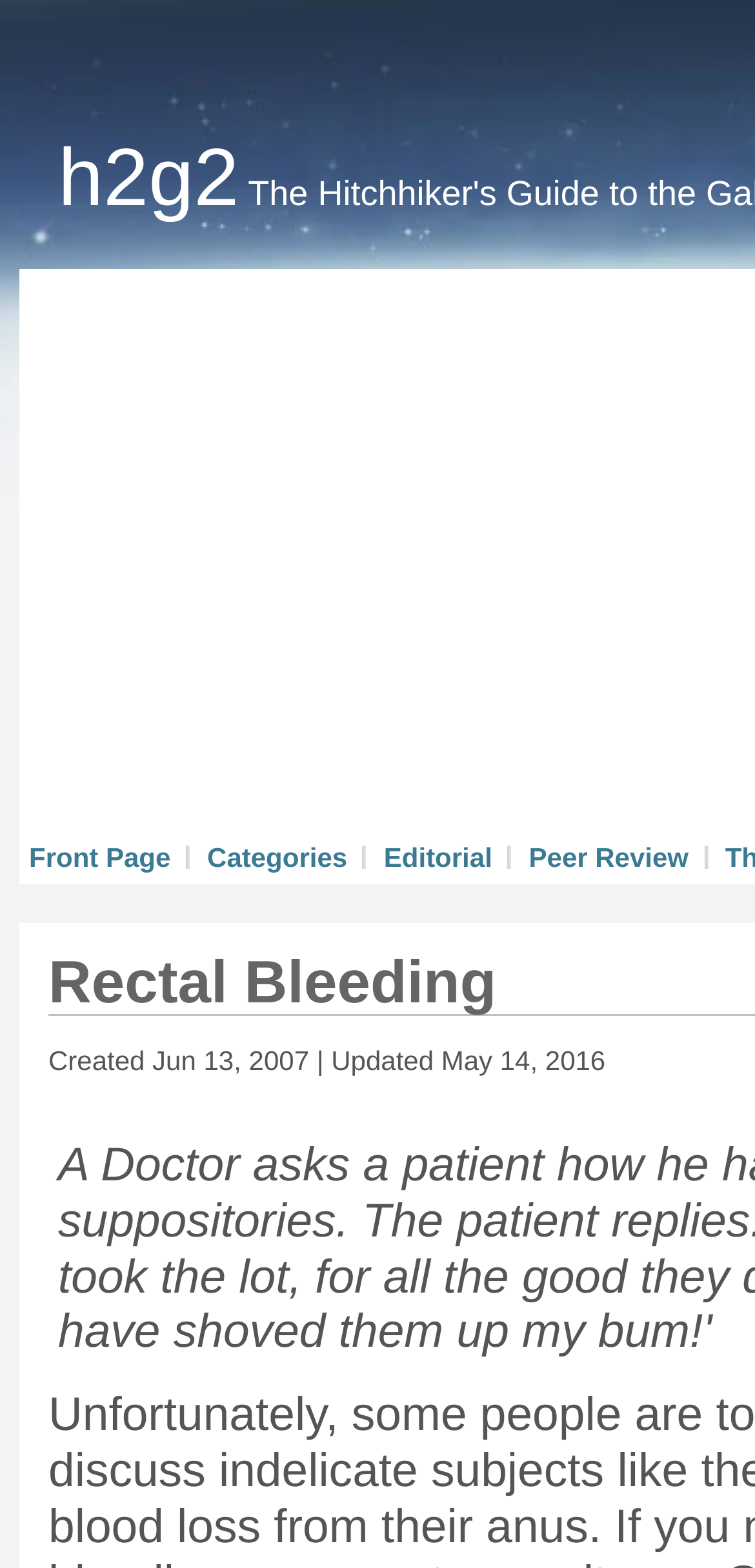Determine the bounding box for the described HTML element: "Front Page". Ensure the coordinates are four float numbers between 0 and 1 in the format [left, top, right, bottom].

[0.038, 0.537, 0.226, 0.557]